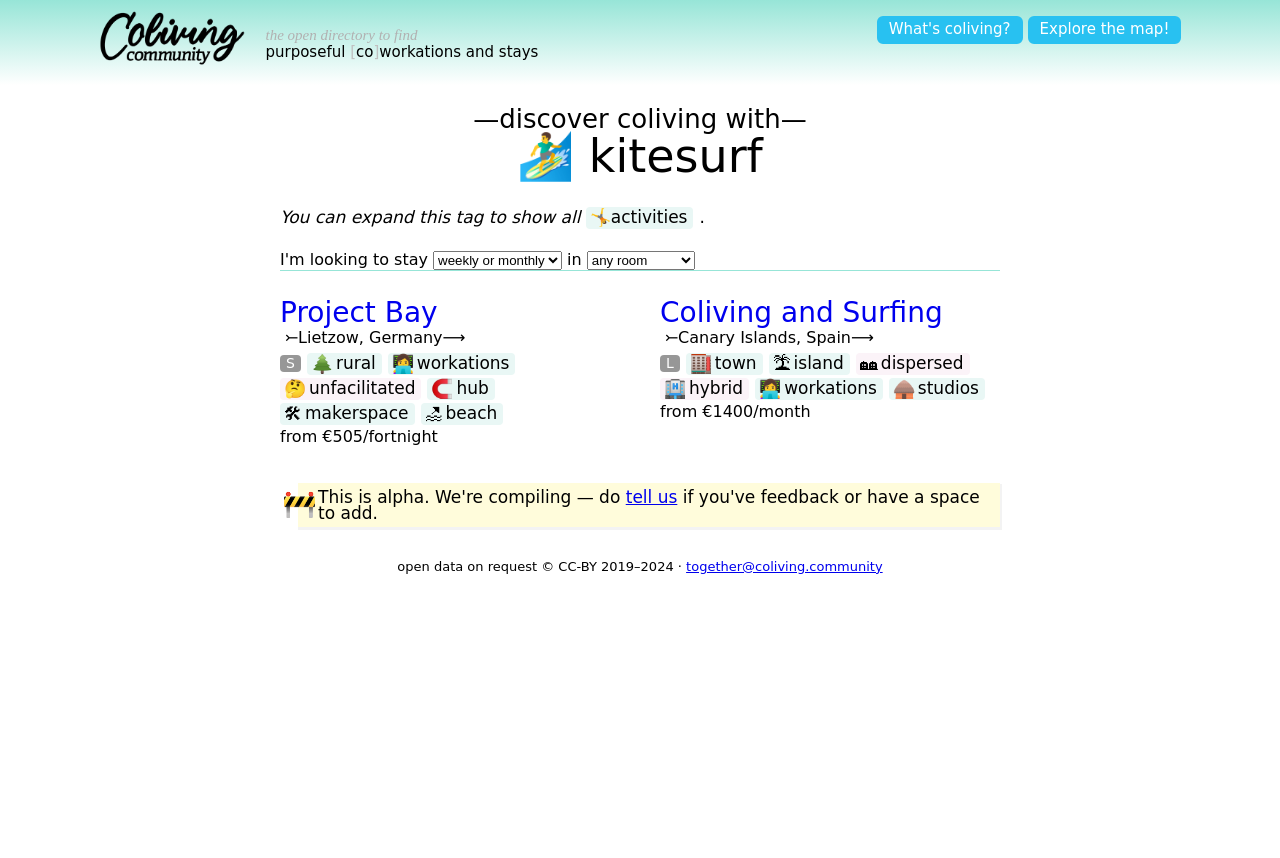Offer a detailed account of what is visible on the webpage.

This webpage is about discovering coliving with kitesurfing. At the top, there is a link to "Coliving Community" accompanied by an image. Below this, there is a brief description of an open directory to find purposeful co-workations and stays.

On the left side, there is a prominent article section with a heading that mentions kitesurfing. Within this section, there are links to various activities, a combobox, and a link to "Project Bay" which is a specific location in Lietzow, Germany. This link is accompanied by several other links to filters such as rural, workations, and beach.

Below "Project Bay", there is pricing information, stating that it costs from €505 per fortnight. On the right side of the article section, there is another link to "Coliving and Surfing" which is a location in the Canary Islands, Spain. This link also has accompanying filters and pricing information, stating that it costs from €1400 per month.

At the bottom of the page, there is a link to "tell us" and a content information section with a copyright notice and a link to contact the coliving community.